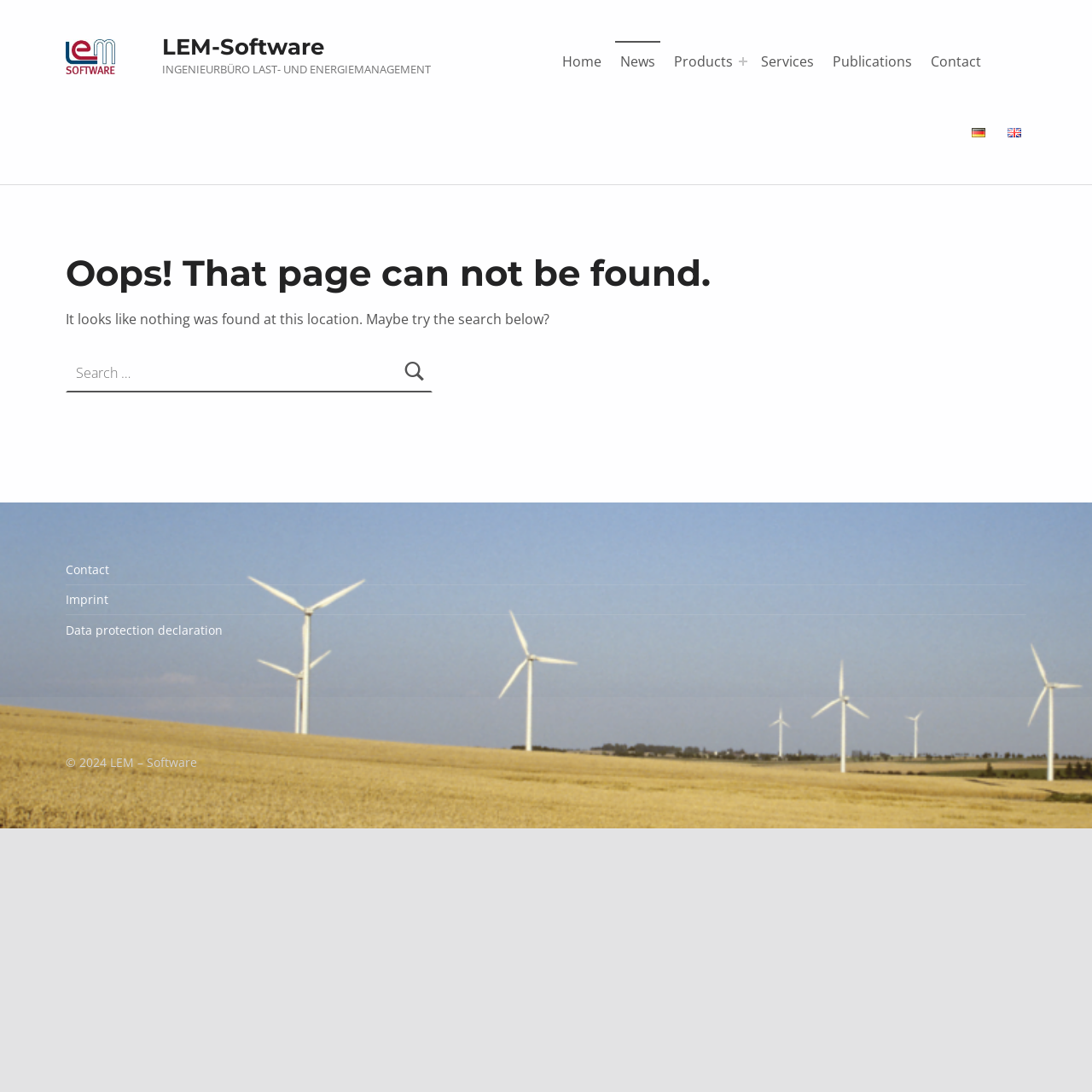What is the name of the company?
Please answer the question with a detailed response using the information from the screenshot.

I found the company name by looking at the top-left corner of the webpage, where there is a link and an image with the same text 'Ingenieurbüro Last- und Energiemanagement'.